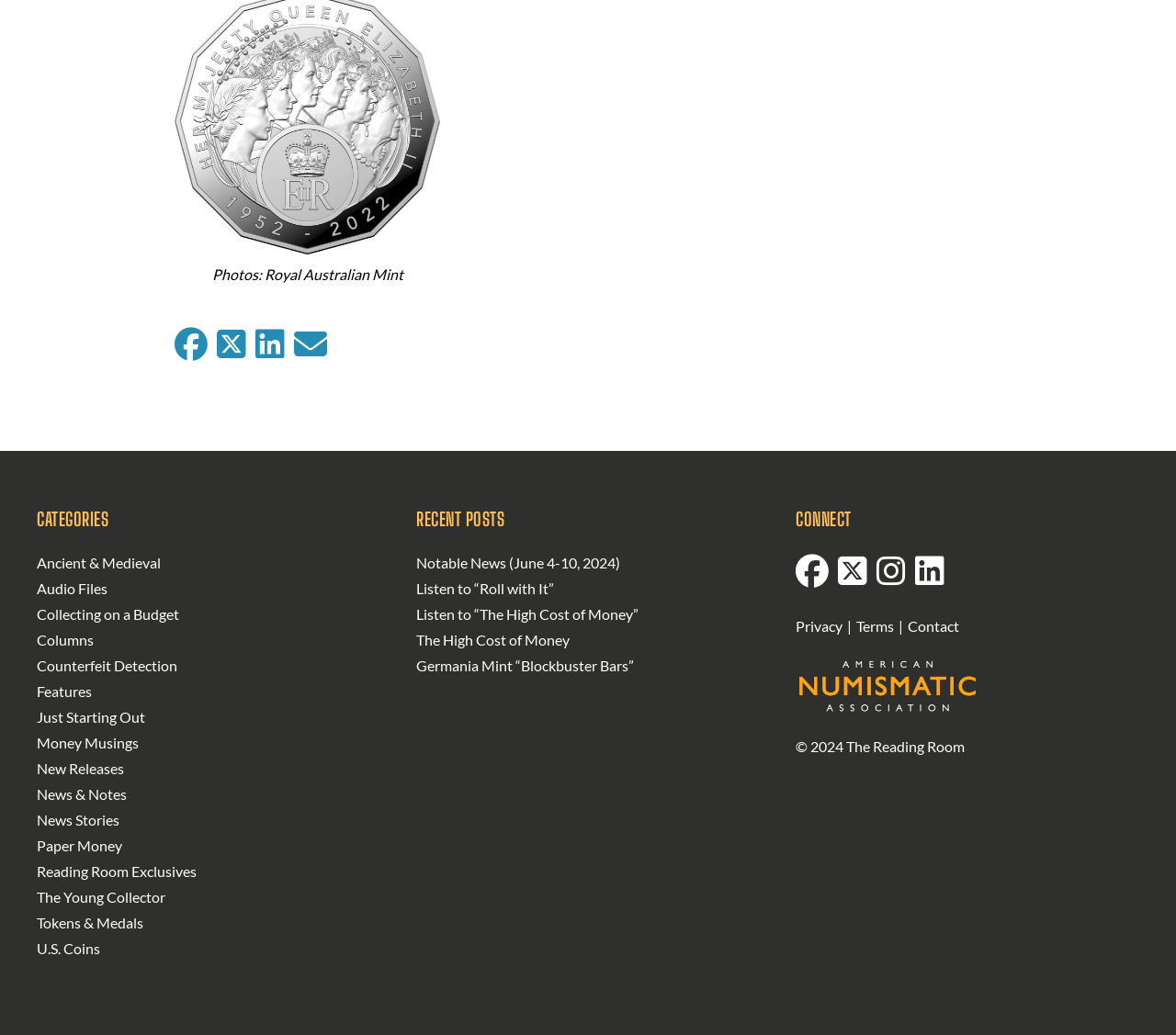What is the copyright year at the bottom of the page?
Using the visual information, answer the question in a single word or phrase.

2024